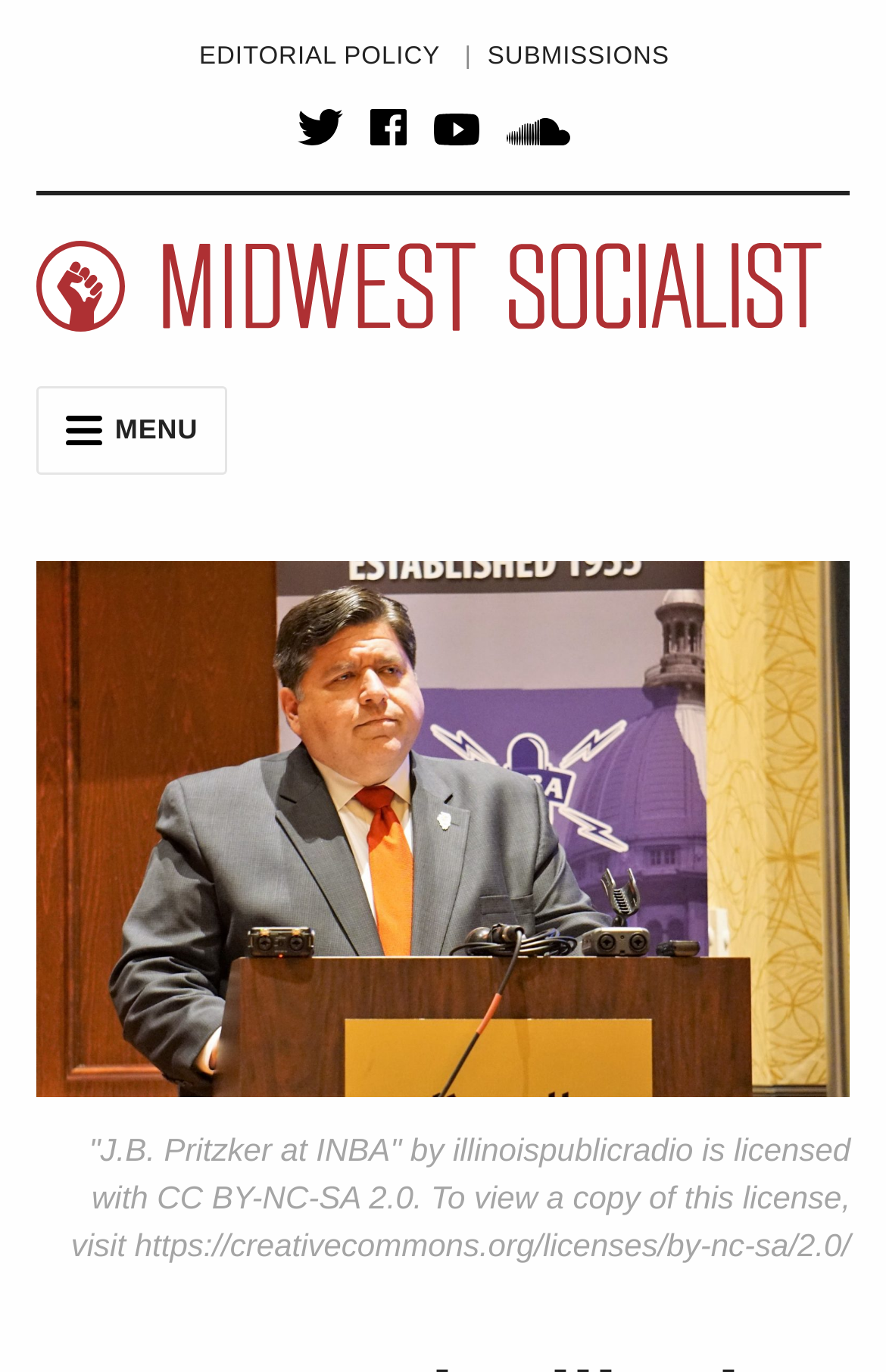What is the icon on the top left corner?
Analyze the screenshot and provide a detailed answer to the question.

The icon on the top left corner is an image element with the description 'A red fist icon'. This icon is likely a symbol of the publication or its ideology.